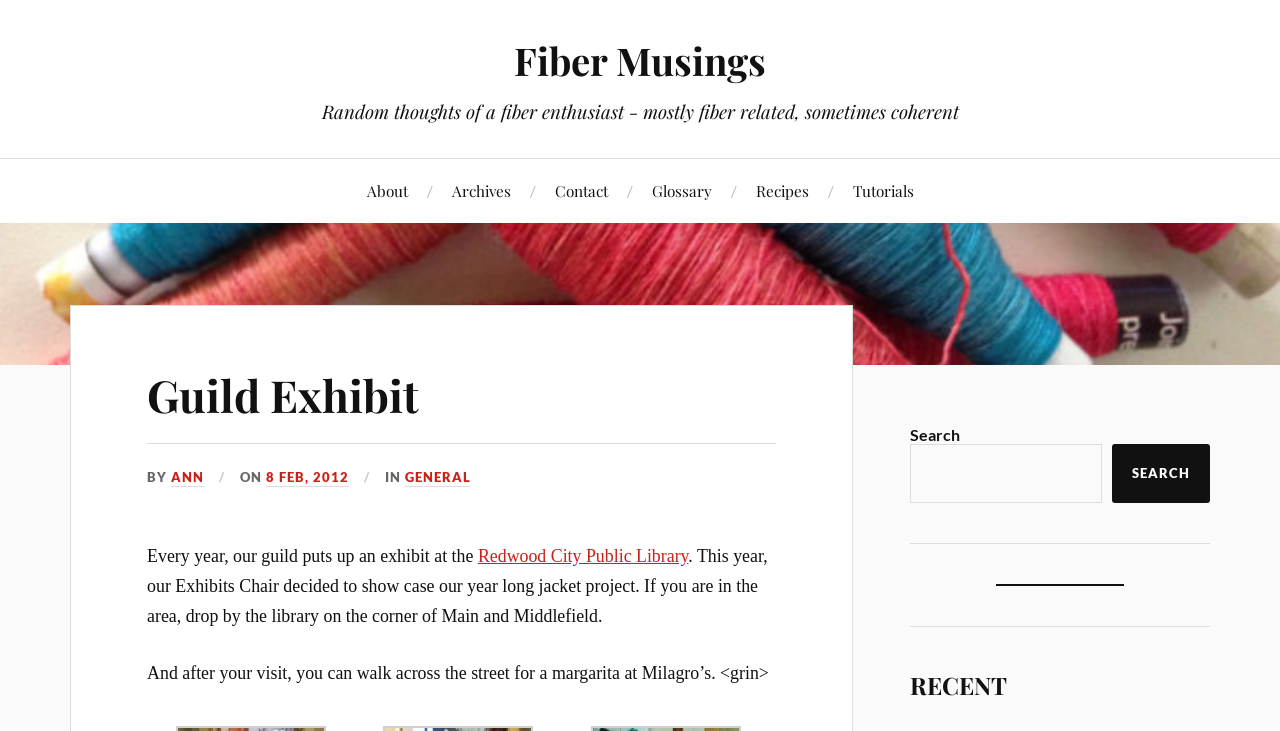Explain the contents of the webpage comprehensively.

The webpage is about a fiber enthusiast's blog, titled "Guild Exhibit – Fiber Musings". At the top, there is a link to the blog's title, "Fiber Musings", followed by a heading that describes the blog's content as "Random thoughts of a fiber enthusiast - mostly fiber related, sometimes coherent".

Below the heading, there are several links to different sections of the blog, including "About", "Archives", "Contact", "Glossary", "Recipes", and "Tutorials", arranged horizontally.

The main content of the page is a figure that takes up most of the screen, with a heading "Guild Exhibit" at the top. Within this figure, there is a link to "Guild Exhibit" and some text that describes an exhibit at the Redwood City Public Library, showcasing a year-long jacket project. The text also invites readers to visit the library and grab a margarita at a nearby restaurant.

To the right of the main content, there is a search bar with a button labeled "Search". Above the search bar, there is a separator line, and above that, a heading that says "RECENT".

At the very bottom of the page, there is no content, but the figure that contains the main content takes up most of the screen, leaving some empty space at the bottom.